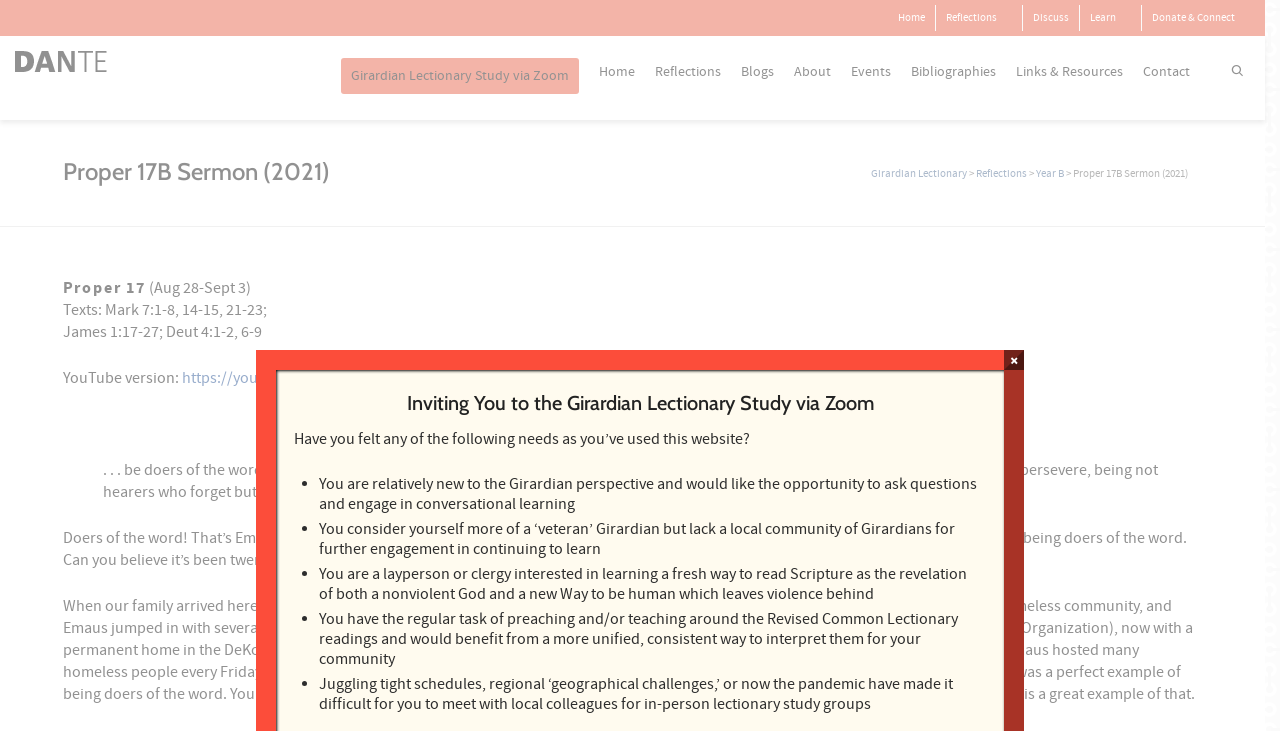How many bullet points are there in the description of the Girardian Lectionary Study via Zoom?
Please give a detailed and thorough answer to the question, covering all relevant points.

The description of the Girardian Lectionary Study via Zoom contains 5 bullet points, each starting with a '•' symbol, which describe the types of people who may be interested in the study.